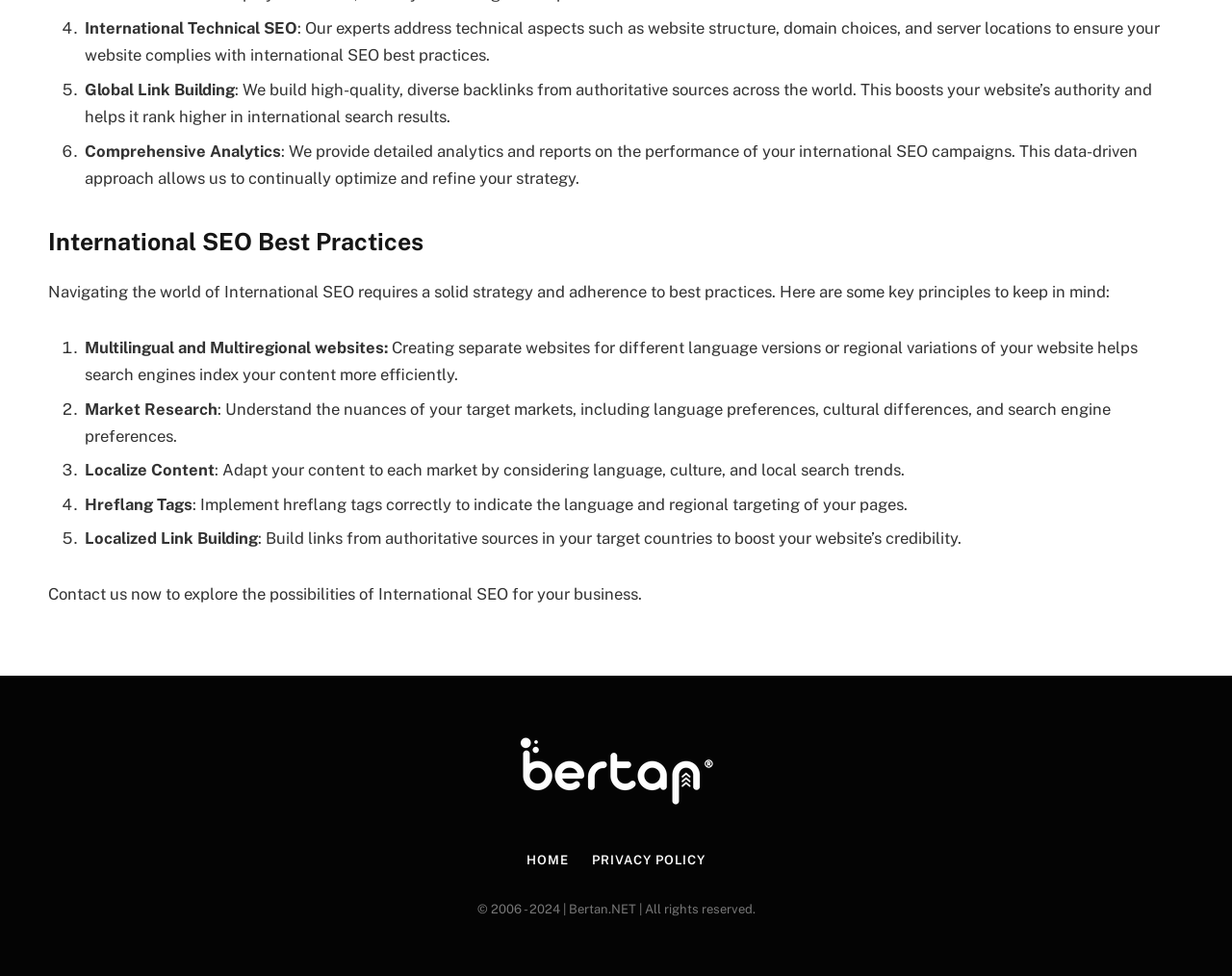What is the purpose of hreflang tags?
Examine the image and provide an in-depth answer to the question.

I read the text description corresponding to the list marker '4.' under the heading 'International SEO Best Practices', which says 'Hreflang Tags: Implement hreflang tags correctly to indicate the language and regional targeting of your pages.'